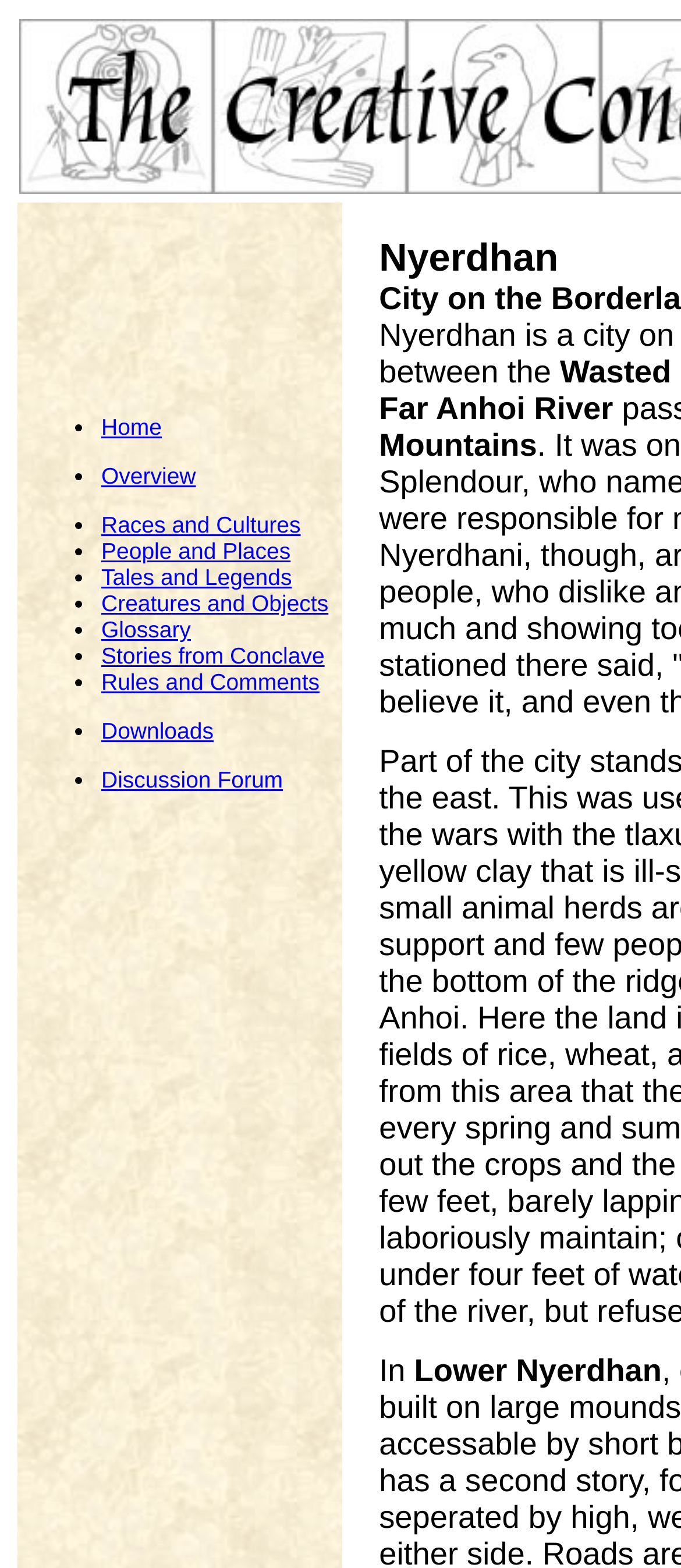Please provide a brief answer to the following inquiry using a single word or phrase:
How many menu items are there?

12